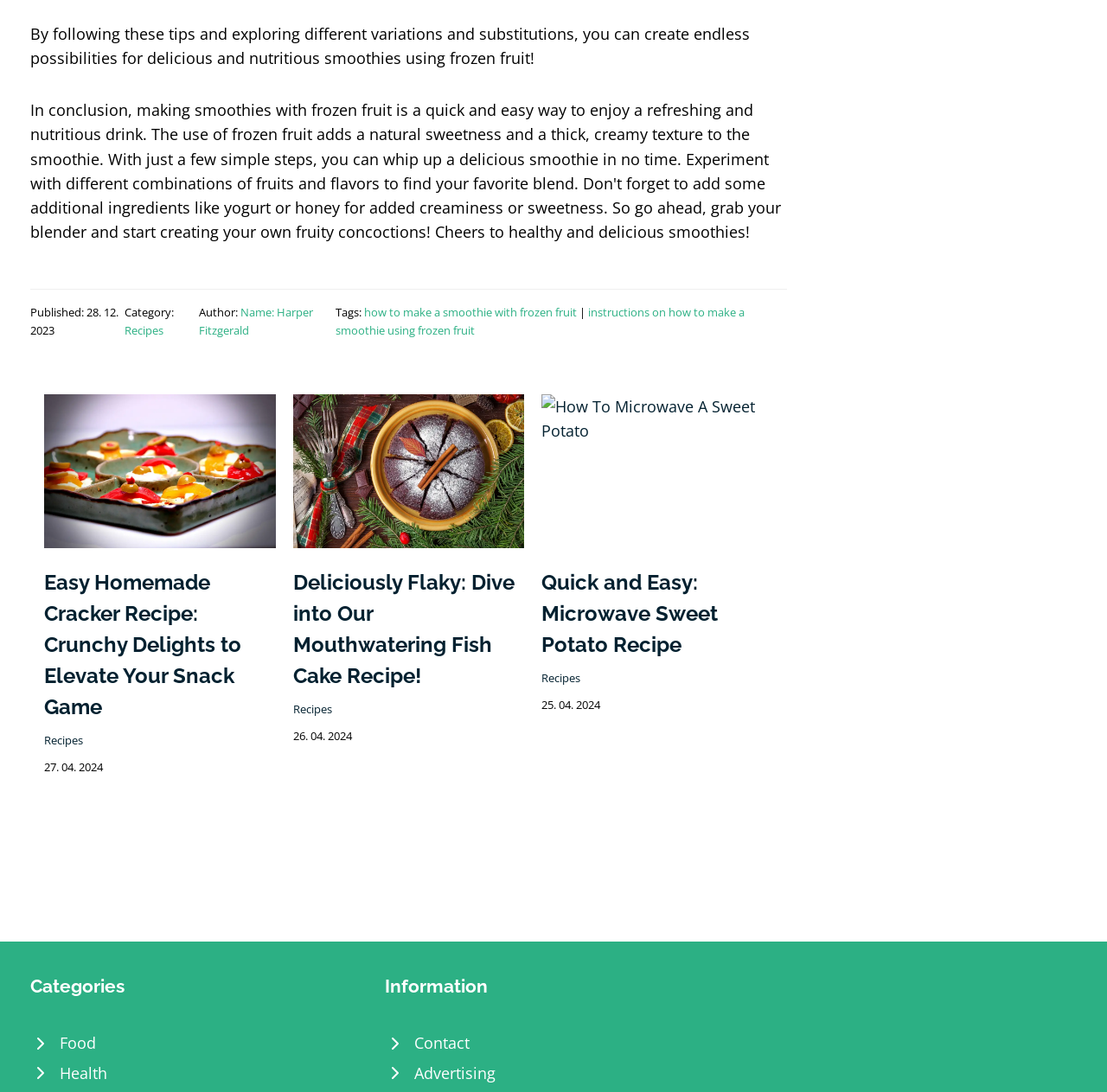Locate the bounding box coordinates of the element's region that should be clicked to carry out the following instruction: "View the 'Fish Cakes' recipe". The coordinates need to be four float numbers between 0 and 1, i.e., [left, top, right, bottom].

[0.265, 0.42, 0.474, 0.439]